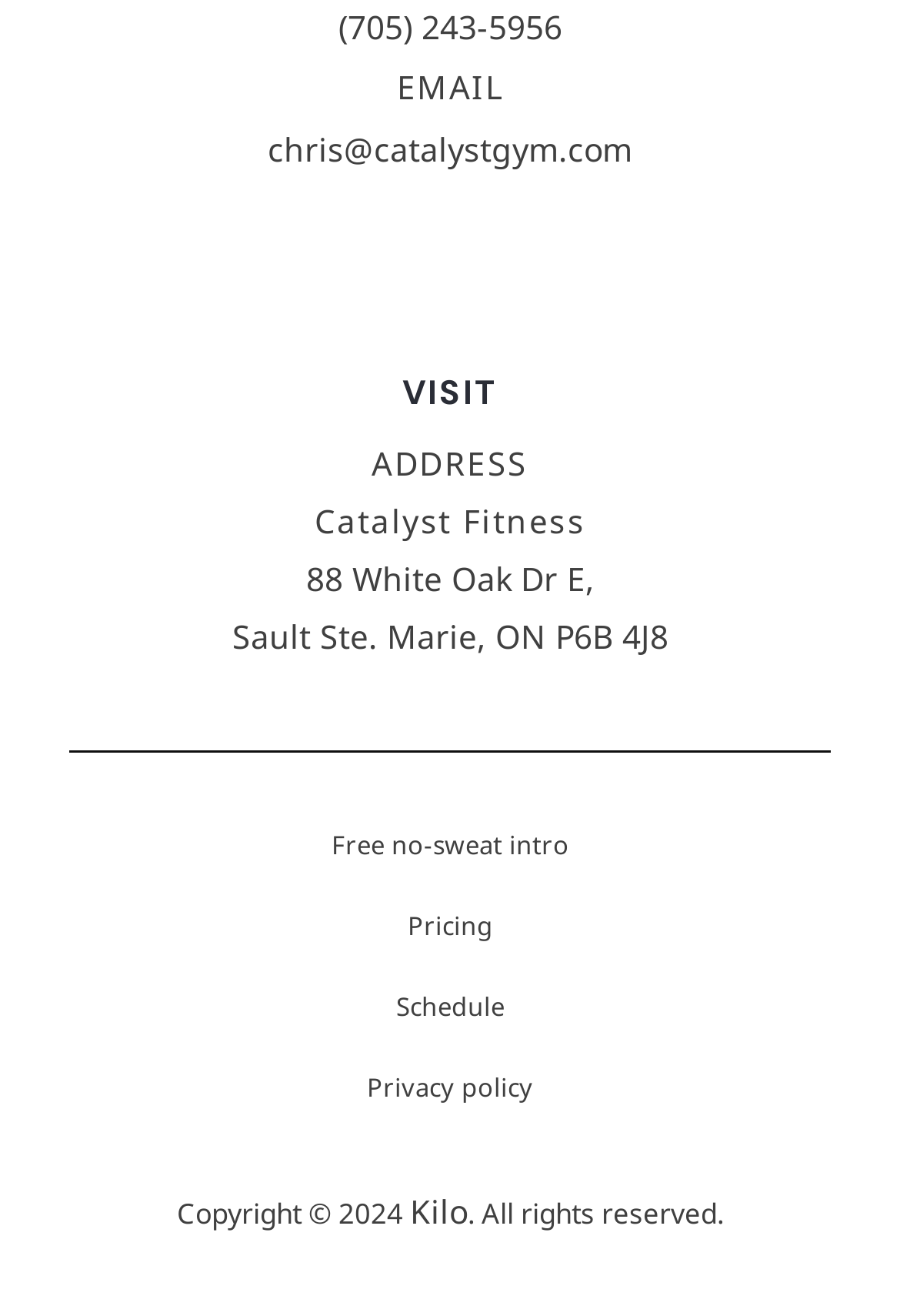Please determine the bounding box coordinates of the element to click on in order to accomplish the following task: "Call the phone number". Ensure the coordinates are four float numbers ranging from 0 to 1, i.e., [left, top, right, bottom].

[0.376, 0.003, 0.624, 0.036]